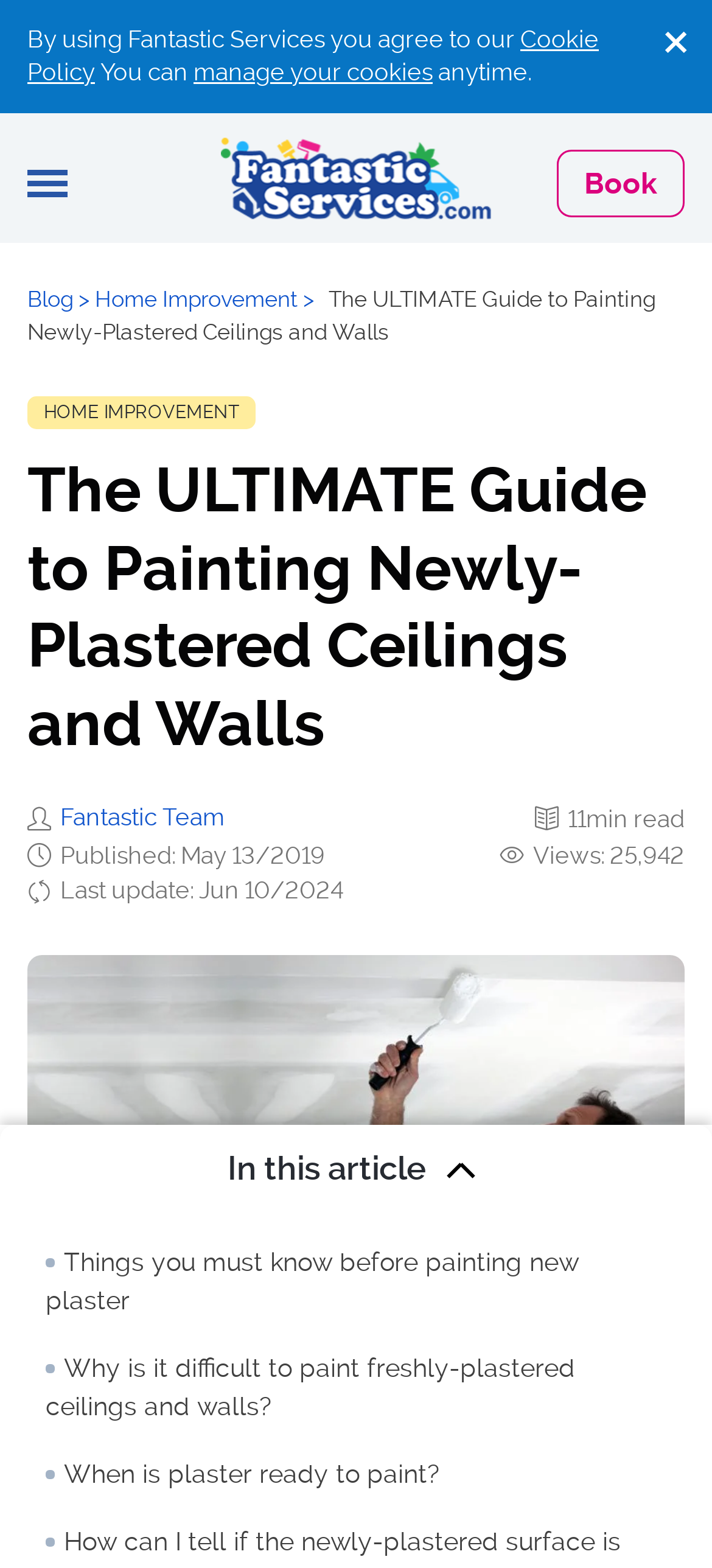What is the topic of this article?
Using the image, respond with a single word or phrase.

Painting newly-plastered ceilings and walls